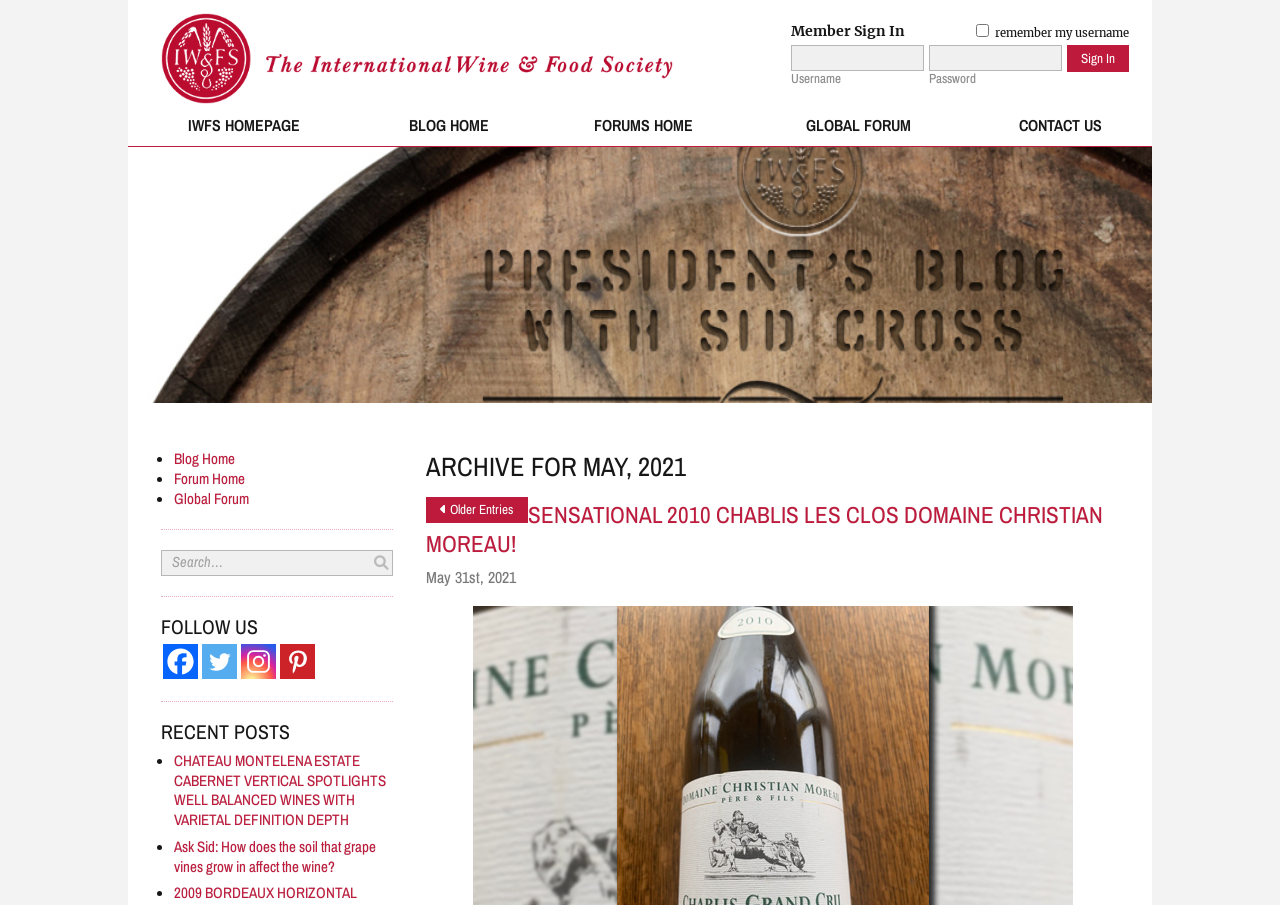Determine the bounding box for the UI element described here: "parent_node: Username name="log"".

[0.618, 0.05, 0.722, 0.079]